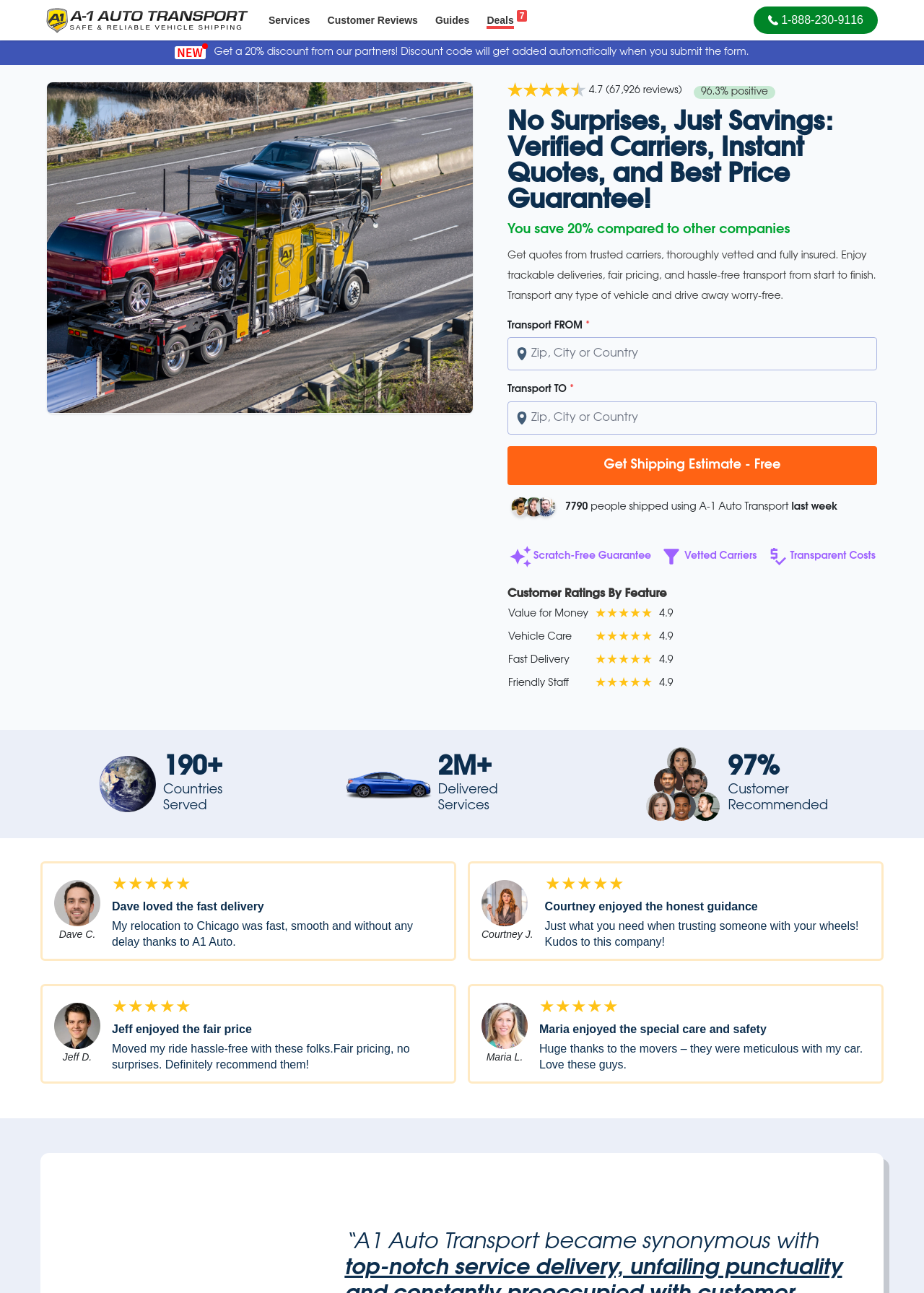What is the name of the company providing motorcycle shipping services?
Using the details shown in the screenshot, provide a comprehensive answer to the question.

The name of the company can be found in the top-left corner of the webpage, which displays the company's logo and name, 'A-1 Auto Transport'. This is also confirmed by the text 'A-1 Auto Transport, Inc.' in the navigation menu.